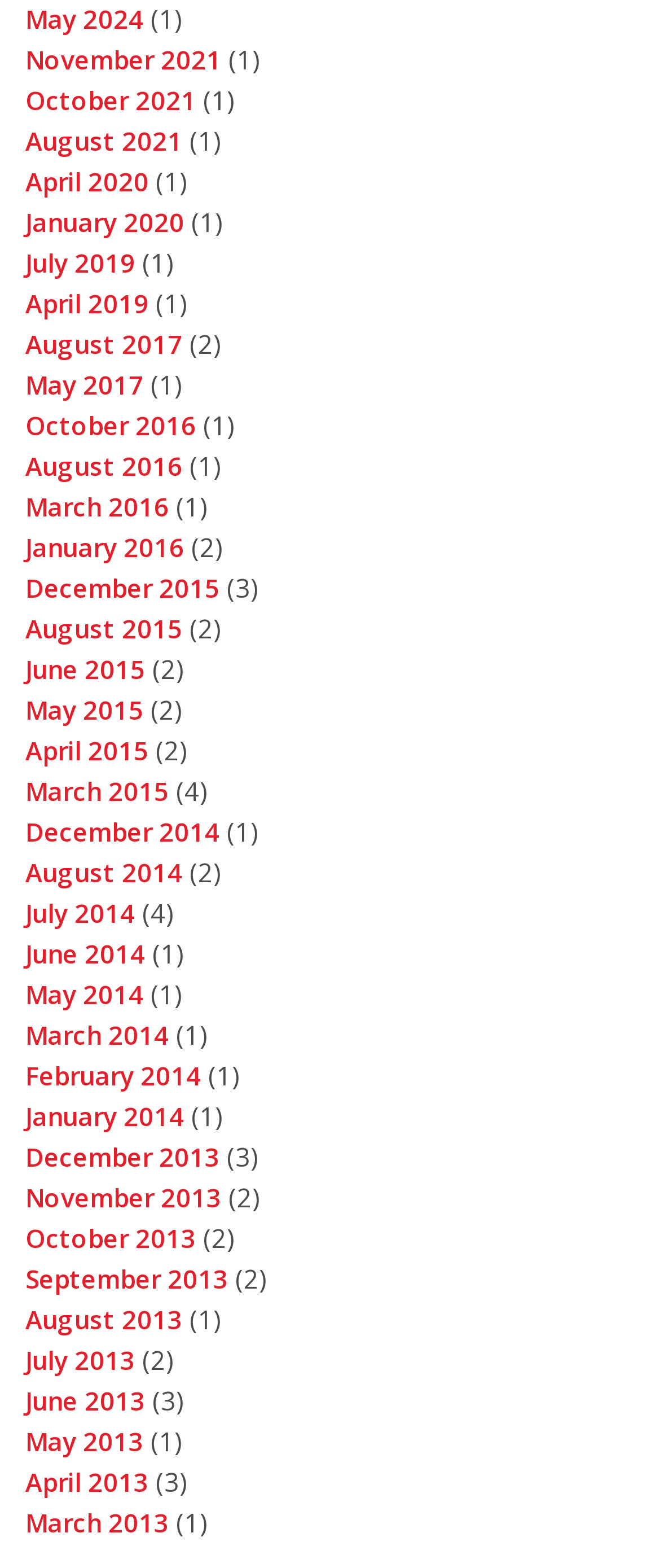Locate the bounding box coordinates of the item that should be clicked to fulfill the instruction: "Read about Erin Bria".

None